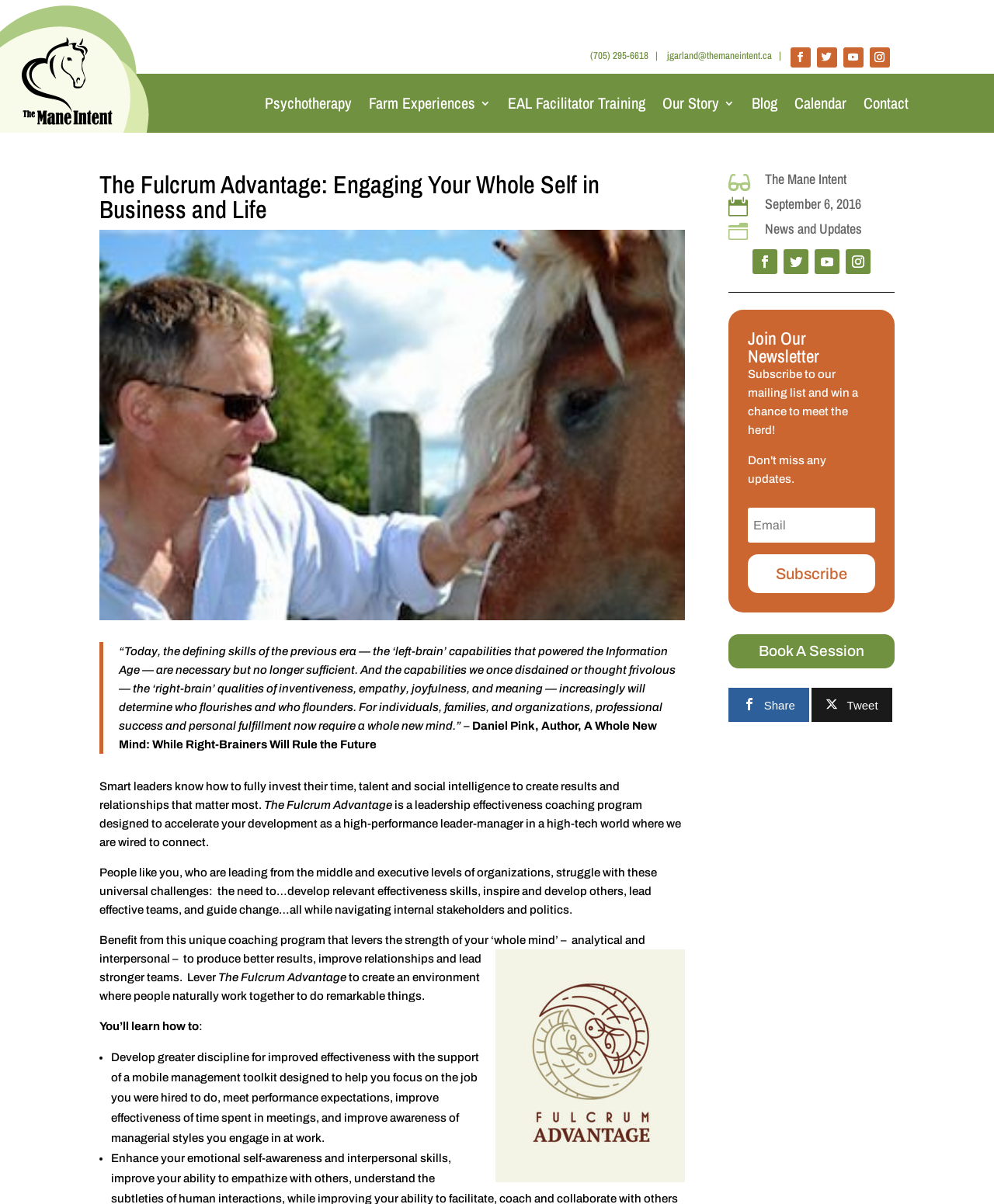What is the name of the author quoted on the webpage?
Provide an in-depth answer to the question, covering all aspects.

I found the name of the author by reading the quote on the webpage, which is attributed to Daniel Pink, author of 'A Whole New Mind: While Right-Brainers Will Rule the Future'.